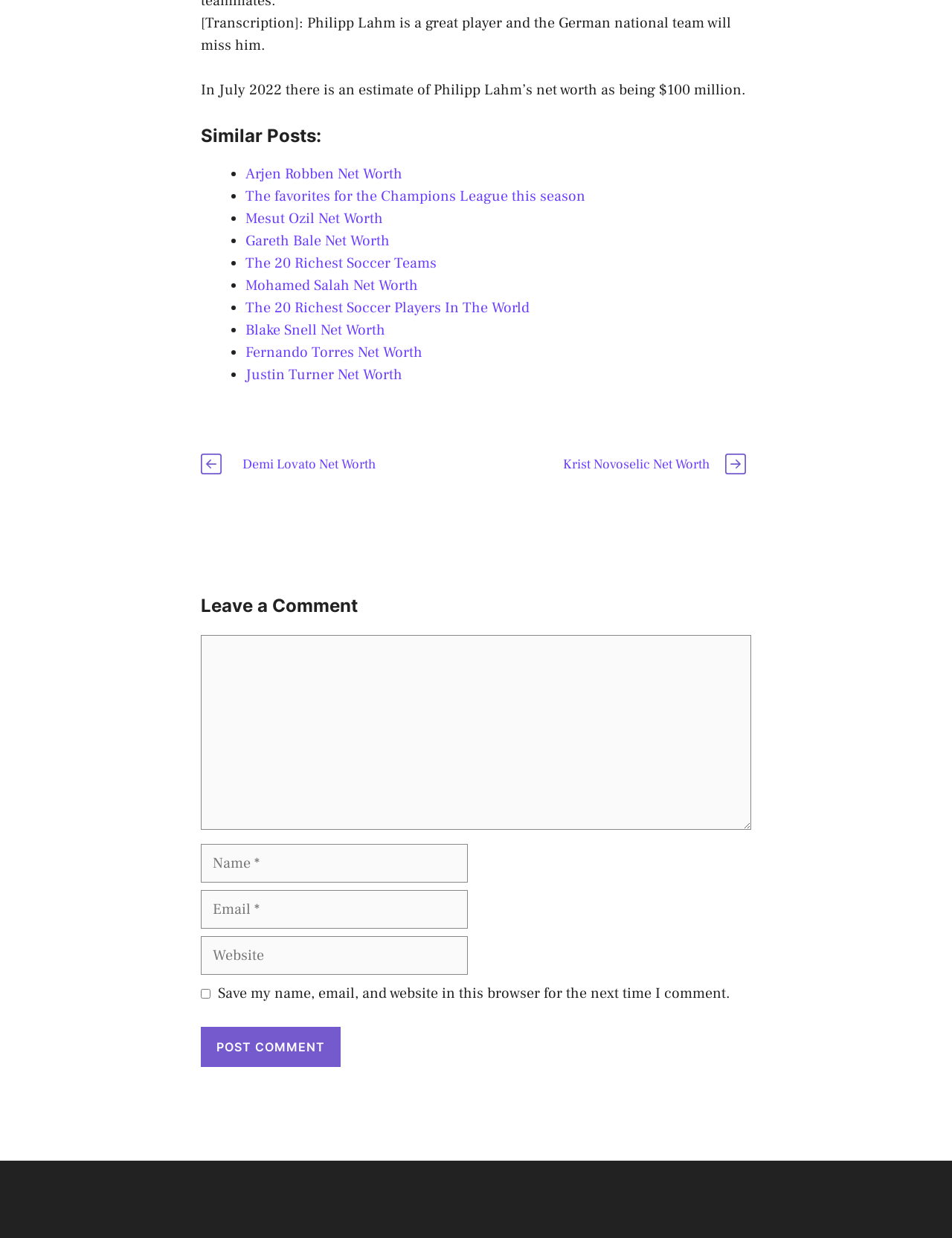Please identify the coordinates of the bounding box that should be clicked to fulfill this instruction: "Enter your name".

[0.211, 0.682, 0.491, 0.713]